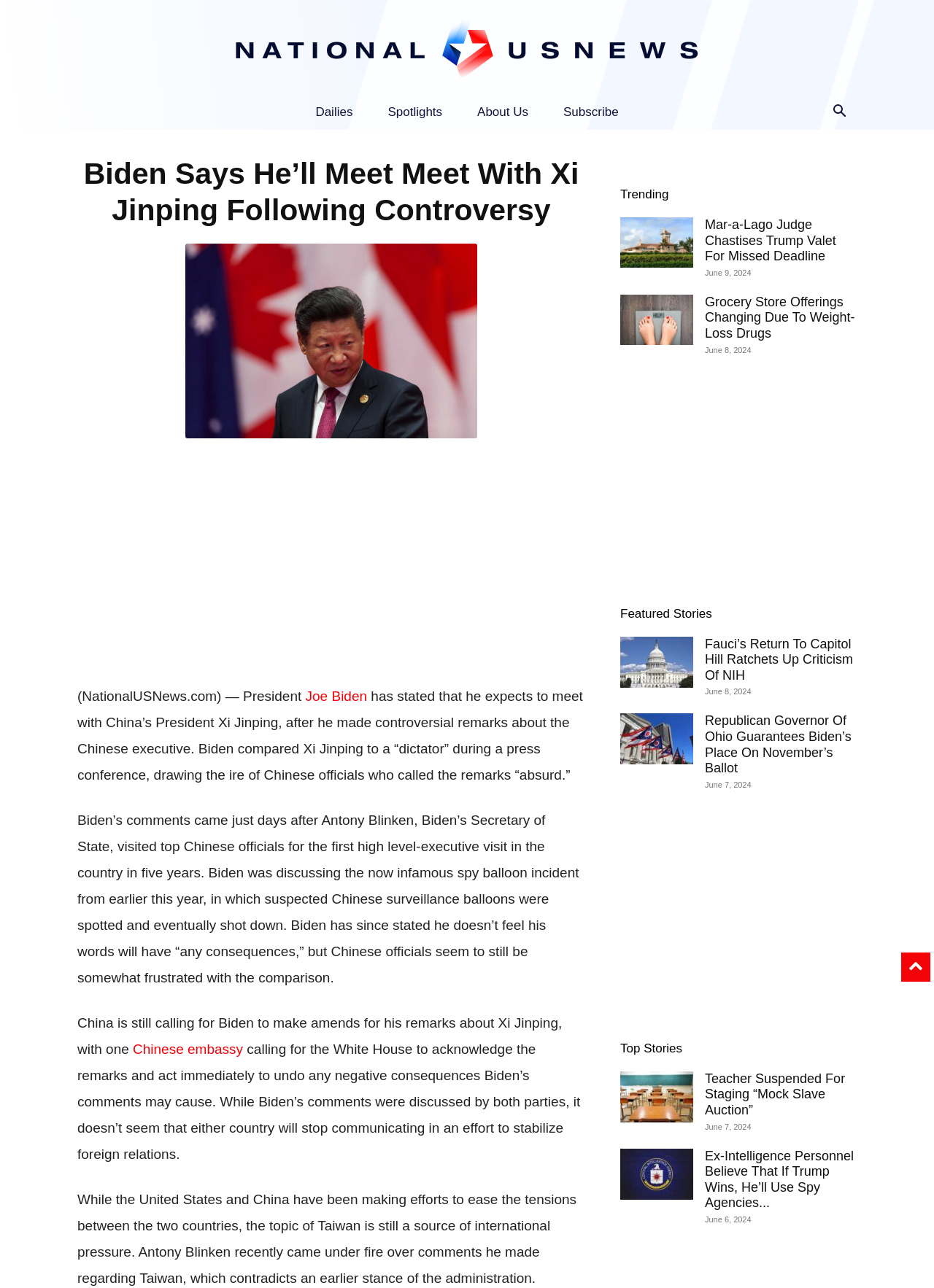What is the name of the US official who visited China?
Look at the image and respond to the question as thoroughly as possible.

The article mentions that Antony Blinken, the US Secretary of State, visited top Chinese officials for a high-level executive visit, which is the first in five years.